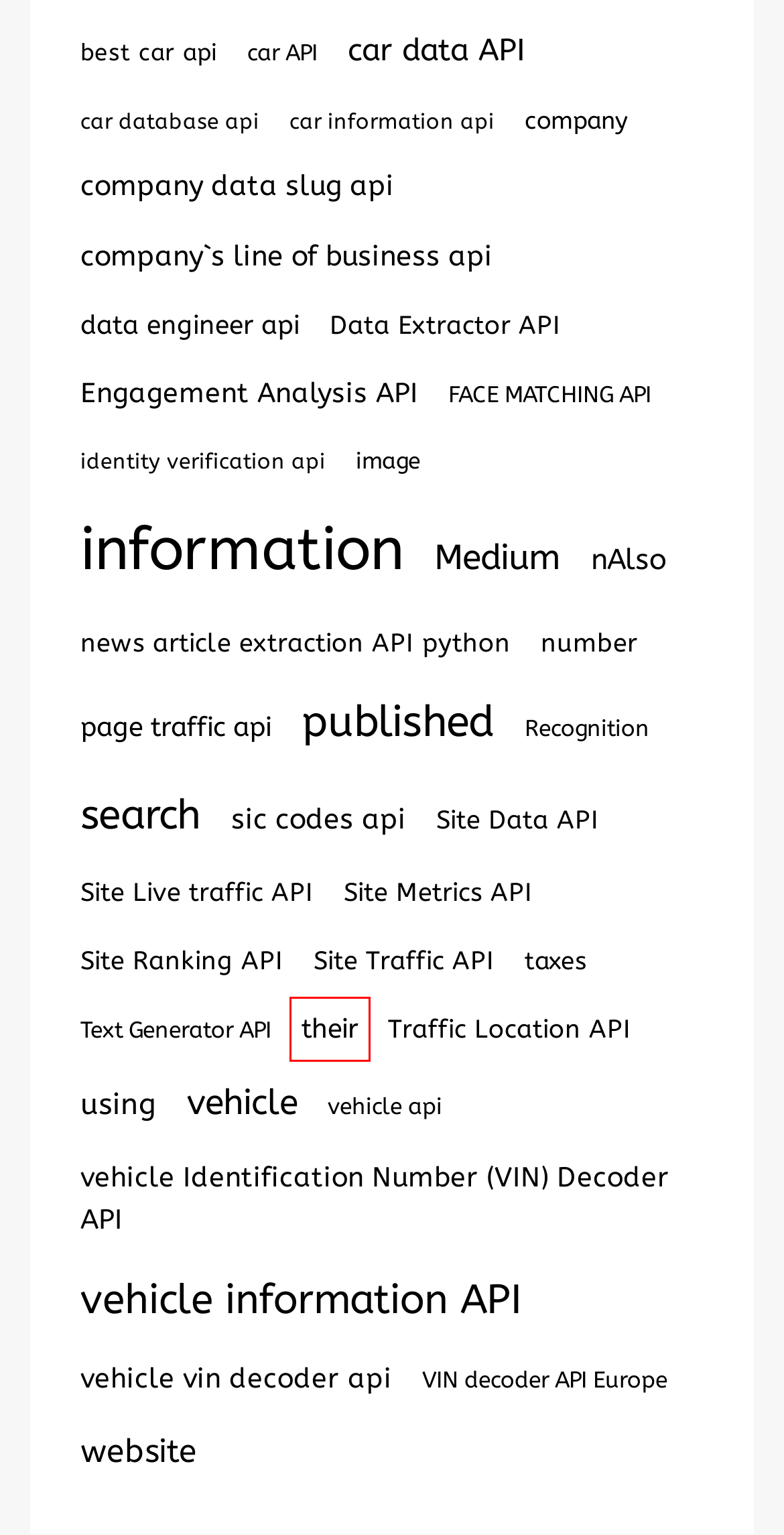Given a screenshot of a webpage with a red bounding box around a UI element, please identify the most appropriate webpage description that matches the new webpage after you click on the element. Here are the candidates:
A. company - REST API Developers
B. using - REST API Developers
C. sic codes api - REST API Developers
D. Site Live traffic API - REST API Developers
E. Medium - REST API Developers
F. car database api - REST API Developers
G. vehicle vin decoder api - REST API Developers
H. their - REST API Developers

H